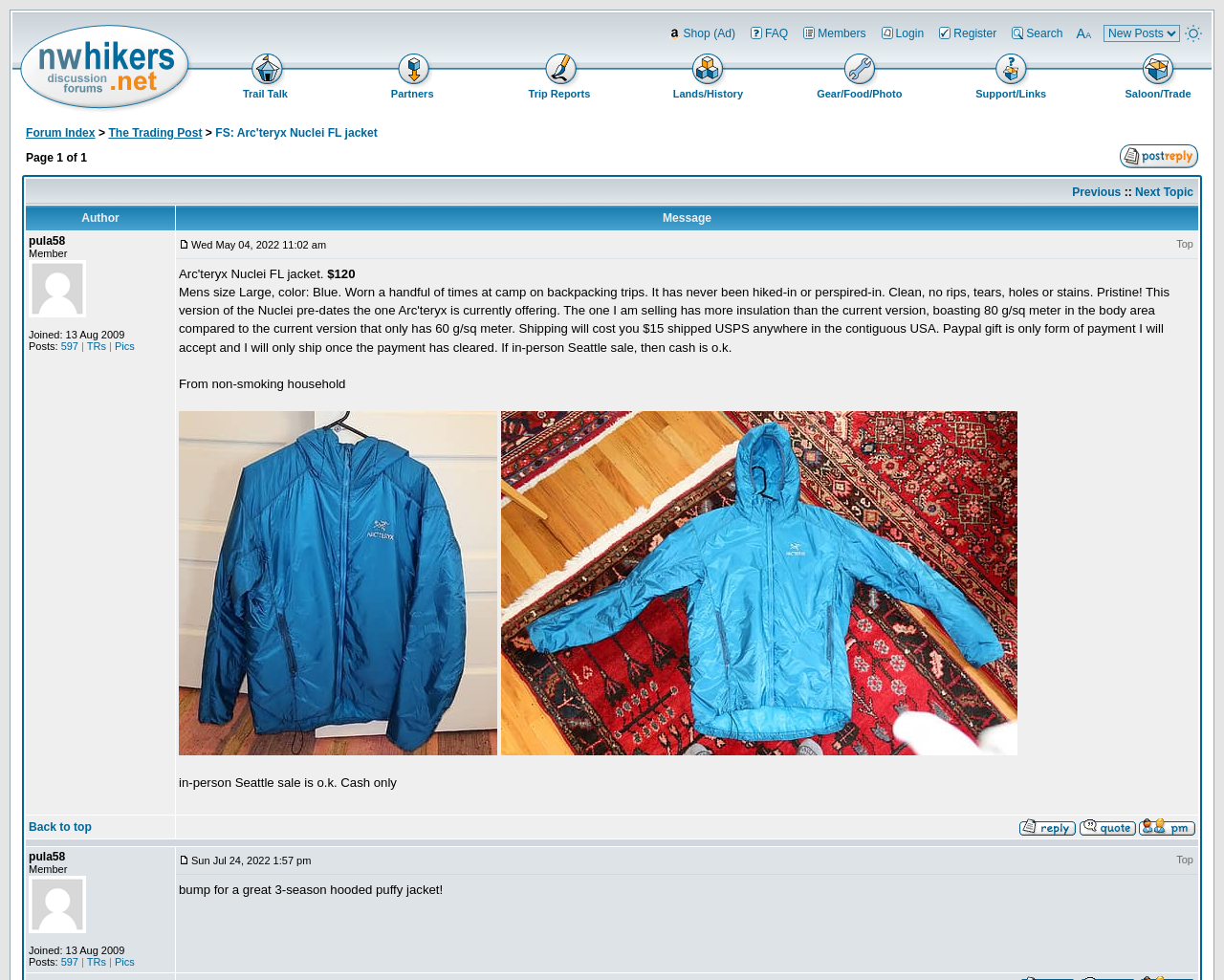Identify the bounding box of the HTML element described here: "pula58". Provide the coordinates as four float numbers between 0 and 1: [left, top, right, bottom].

[0.023, 0.868, 0.053, 0.881]